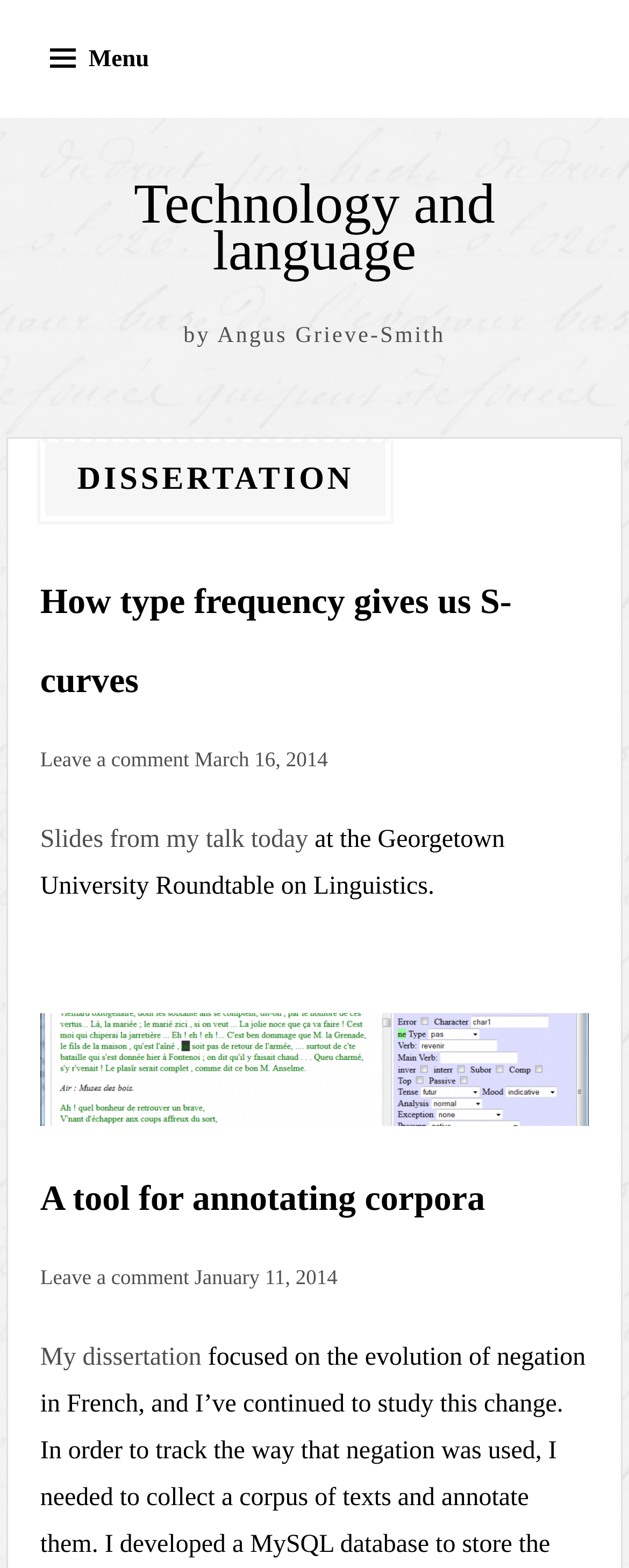Can you find the bounding box coordinates of the area I should click to execute the following instruction: "Go to the dissertation page"?

[0.213, 0.11, 0.787, 0.18]